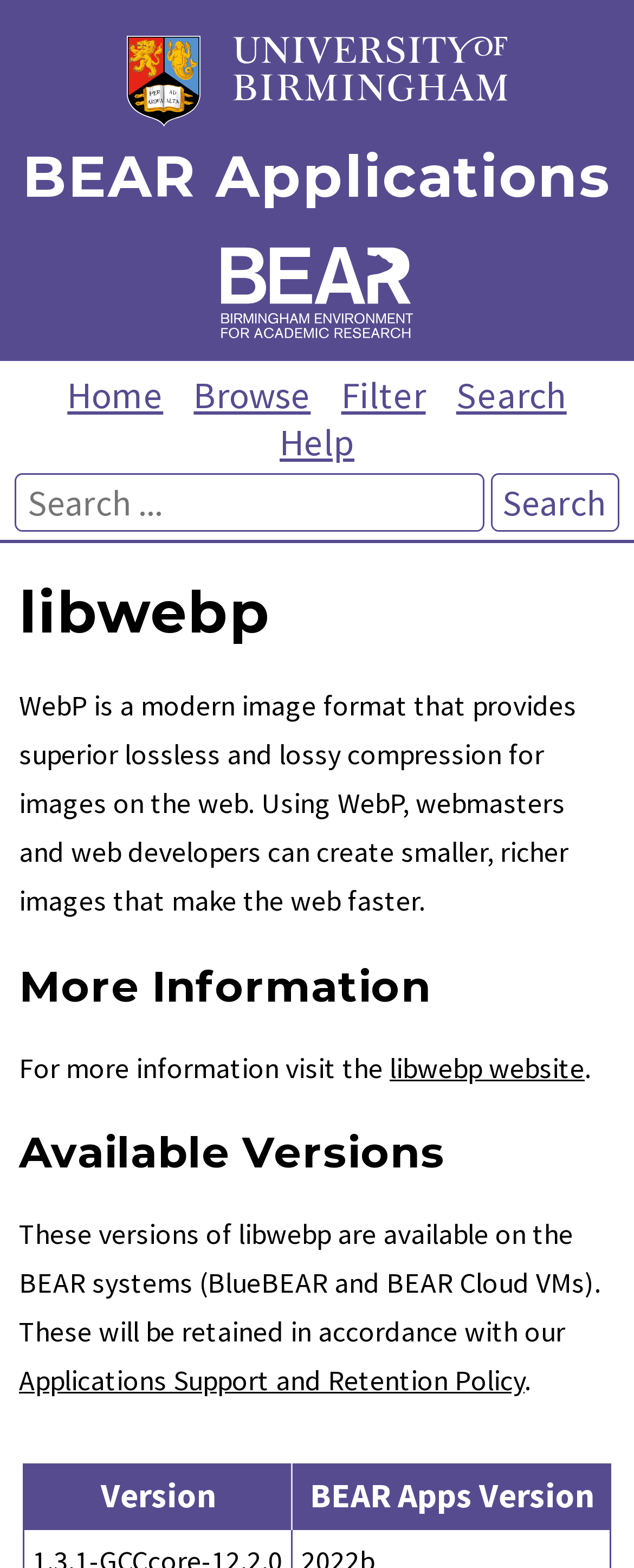How many columns are in the version table?
Examine the screenshot and reply with a single word or phrase.

2